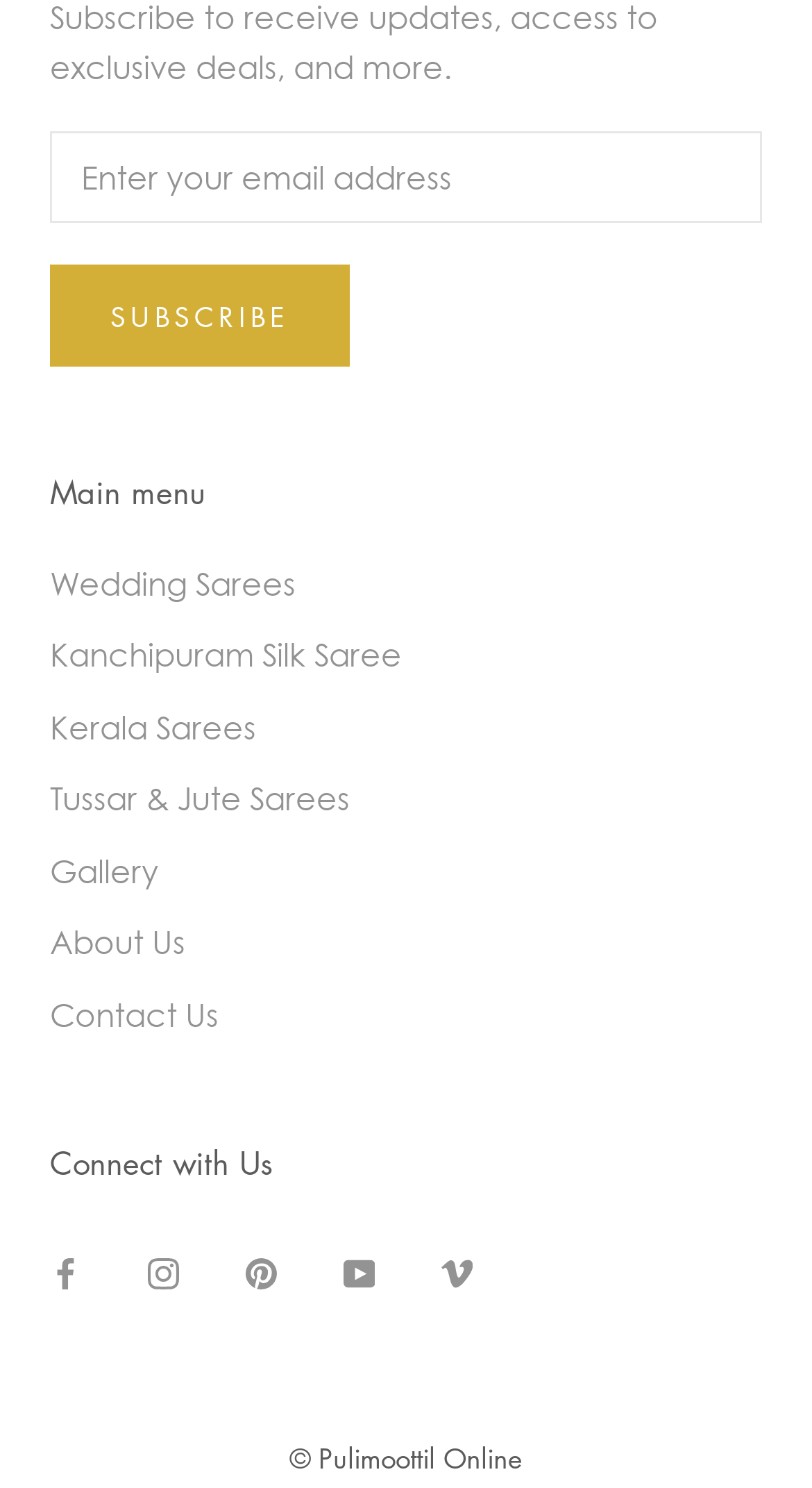Specify the bounding box coordinates of the area to click in order to follow the given instruction: "View Gallery."

[0.062, 0.569, 0.938, 0.601]